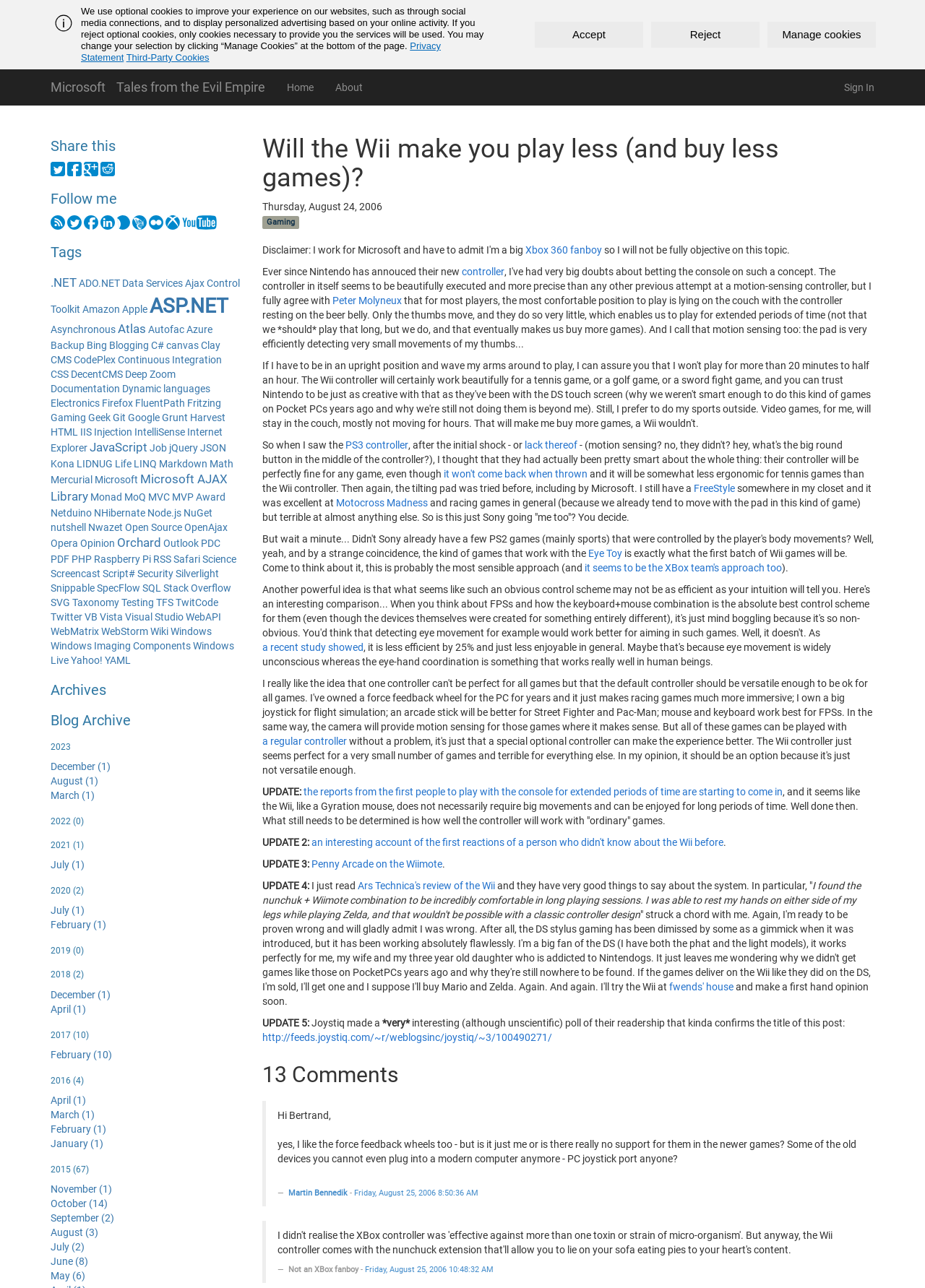Using a single word or phrase, answer the following question: 
What is the purpose of the buttons at the bottom of the page?

Manage cookies